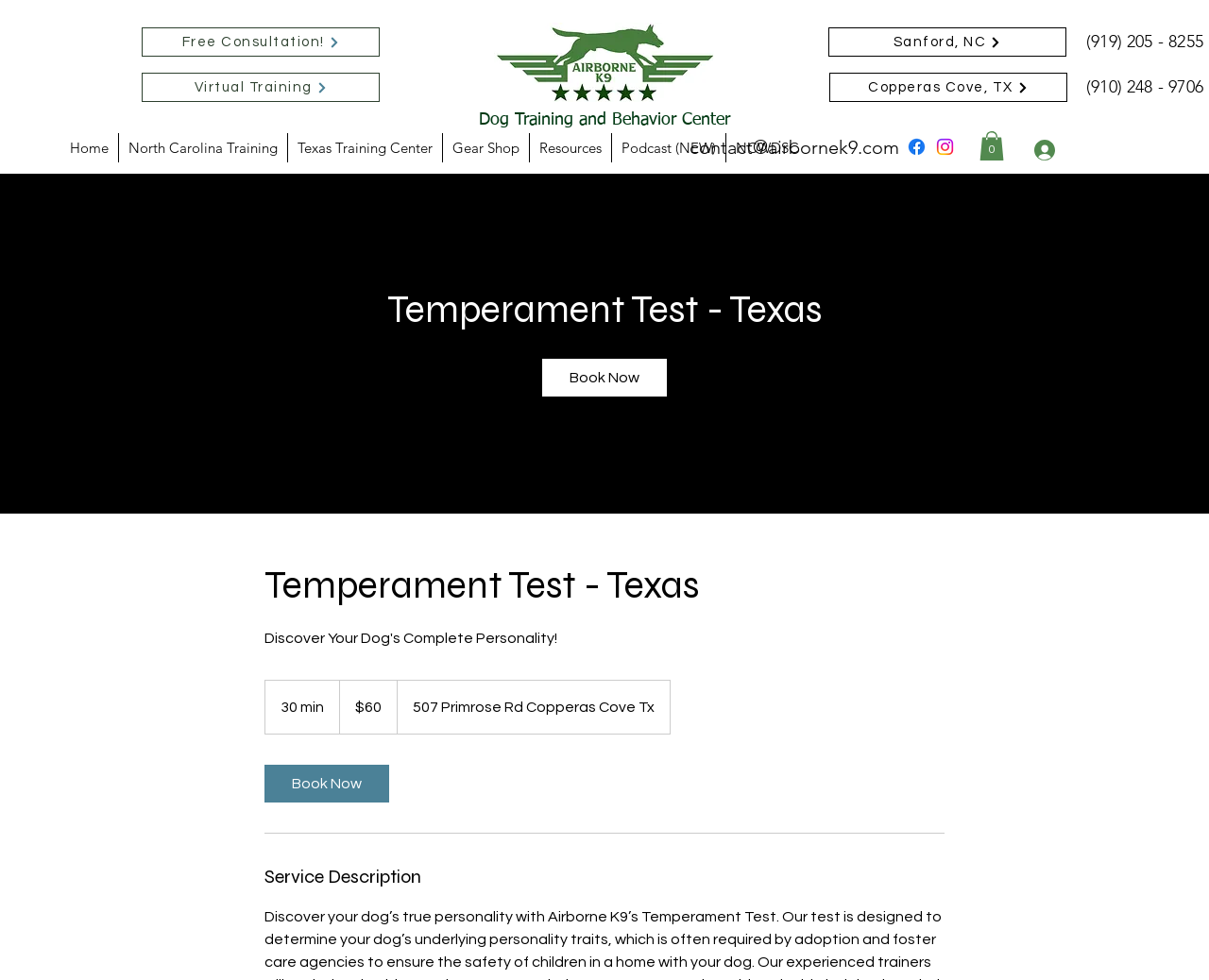What is the function of the 'Book Now' button?
From the screenshot, provide a brief answer in one word or phrase.

To book a temperament test